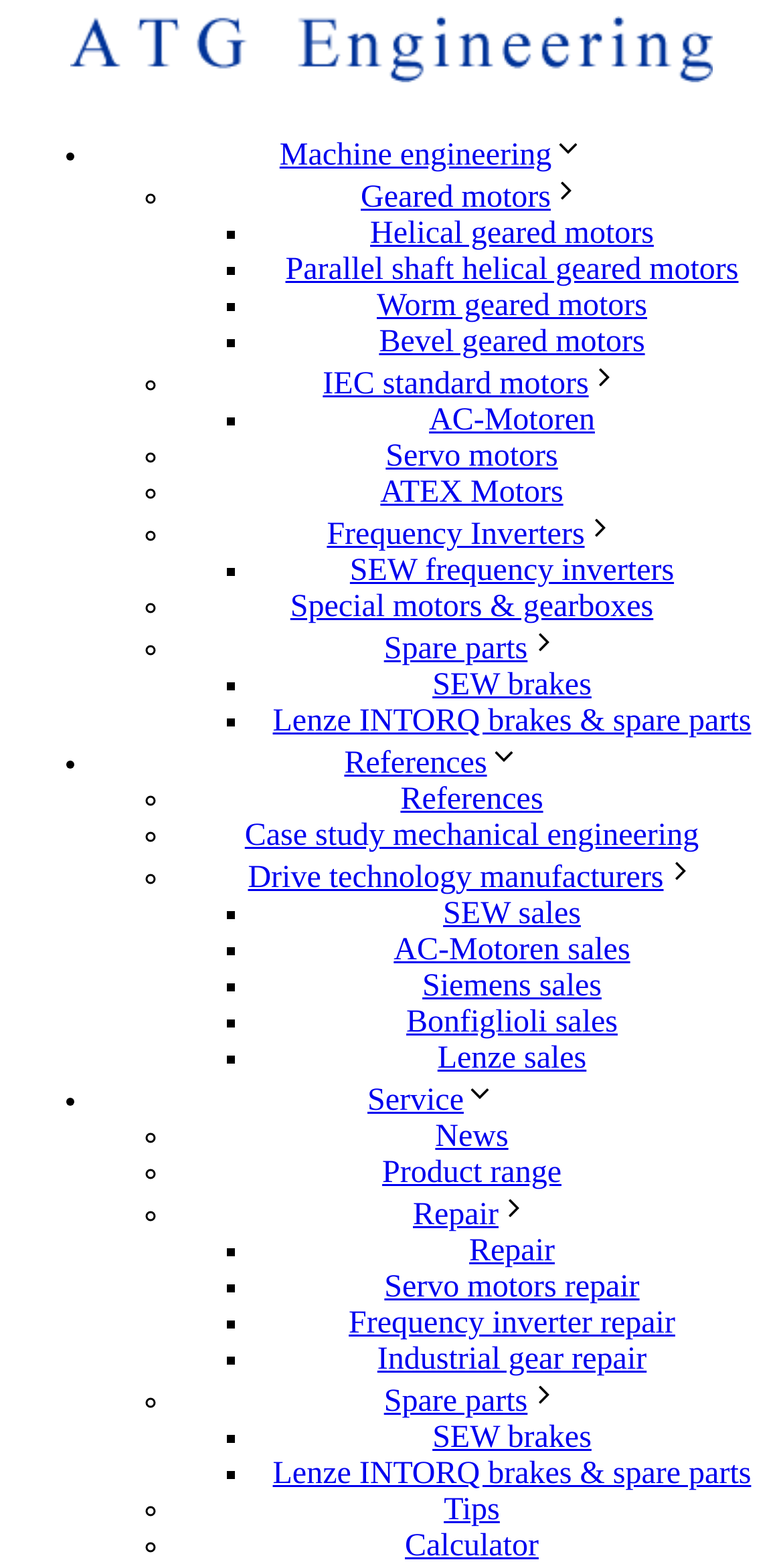Find the bounding box coordinates of the clickable area required to complete the following action: "View References".

[0.44, 0.476, 0.663, 0.498]